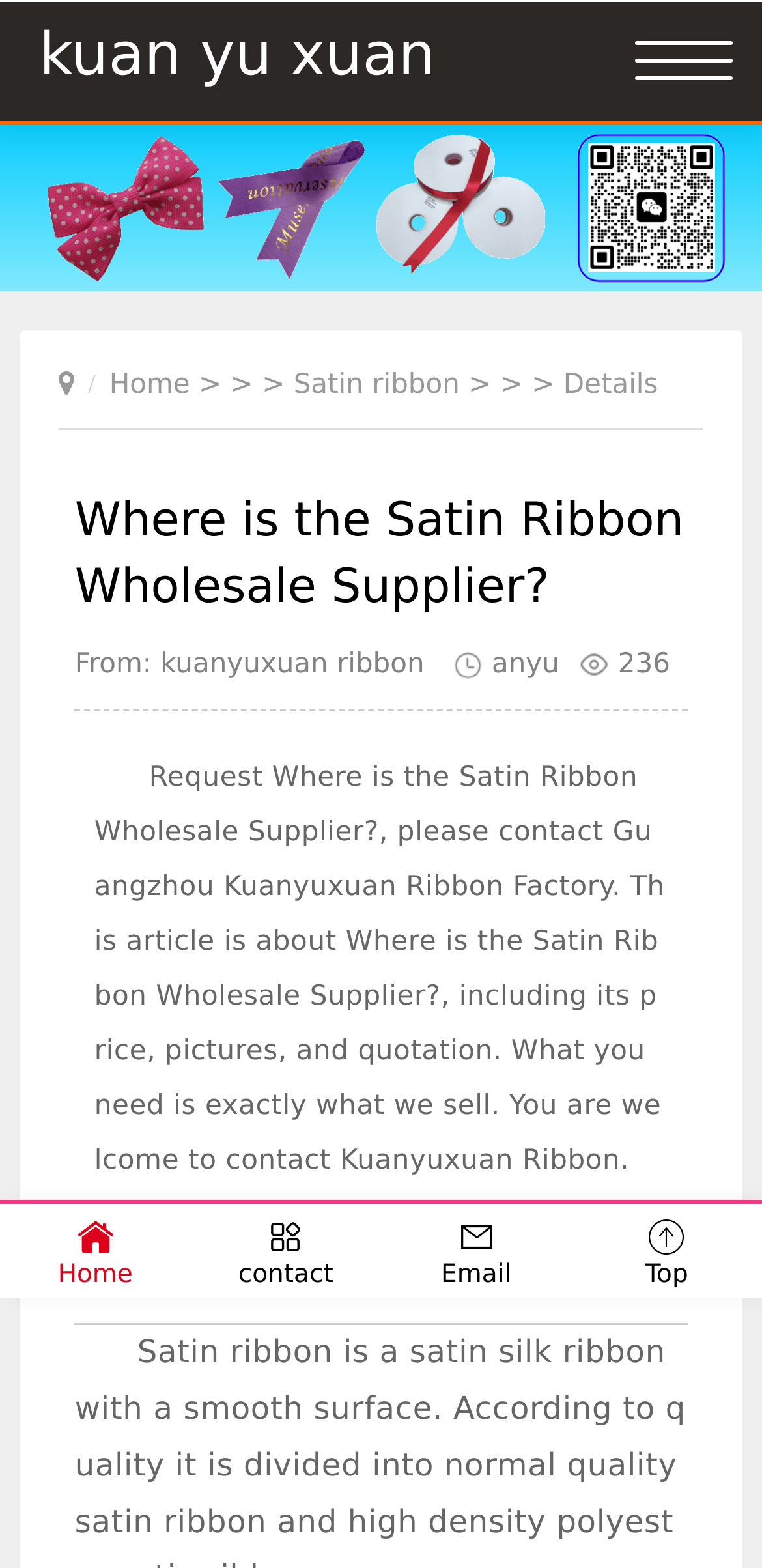Identify the bounding box of the HTML element described here: "Satin ribbon". Provide the coordinates as four float numbers between 0 and 1: [left, top, right, bottom].

[0.385, 0.236, 0.603, 0.256]